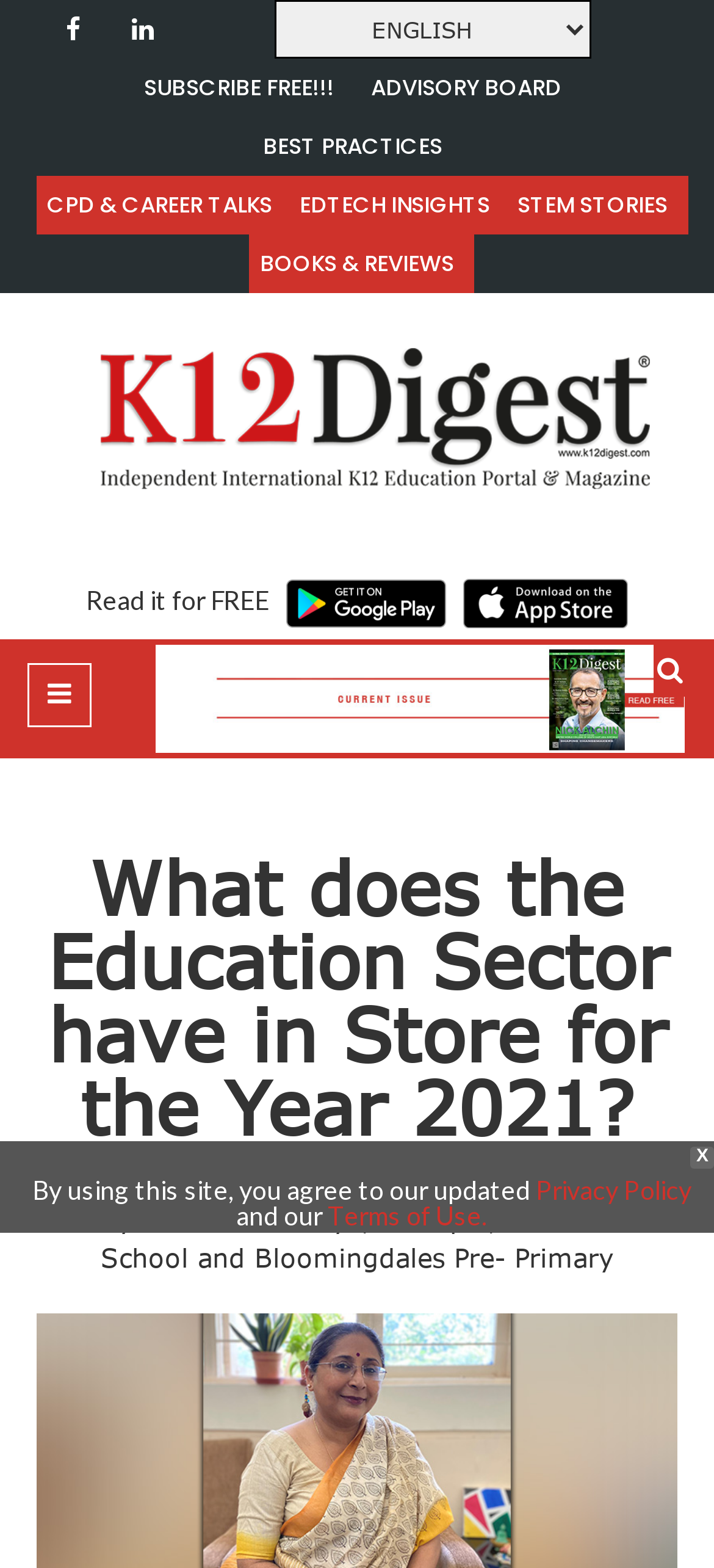Locate the bounding box coordinates of the region to be clicked to comply with the following instruction: "Select a language from the dropdown". The coordinates must be four float numbers between 0 and 1, in the form [left, top, right, bottom].

[0.385, 0.0, 0.828, 0.037]